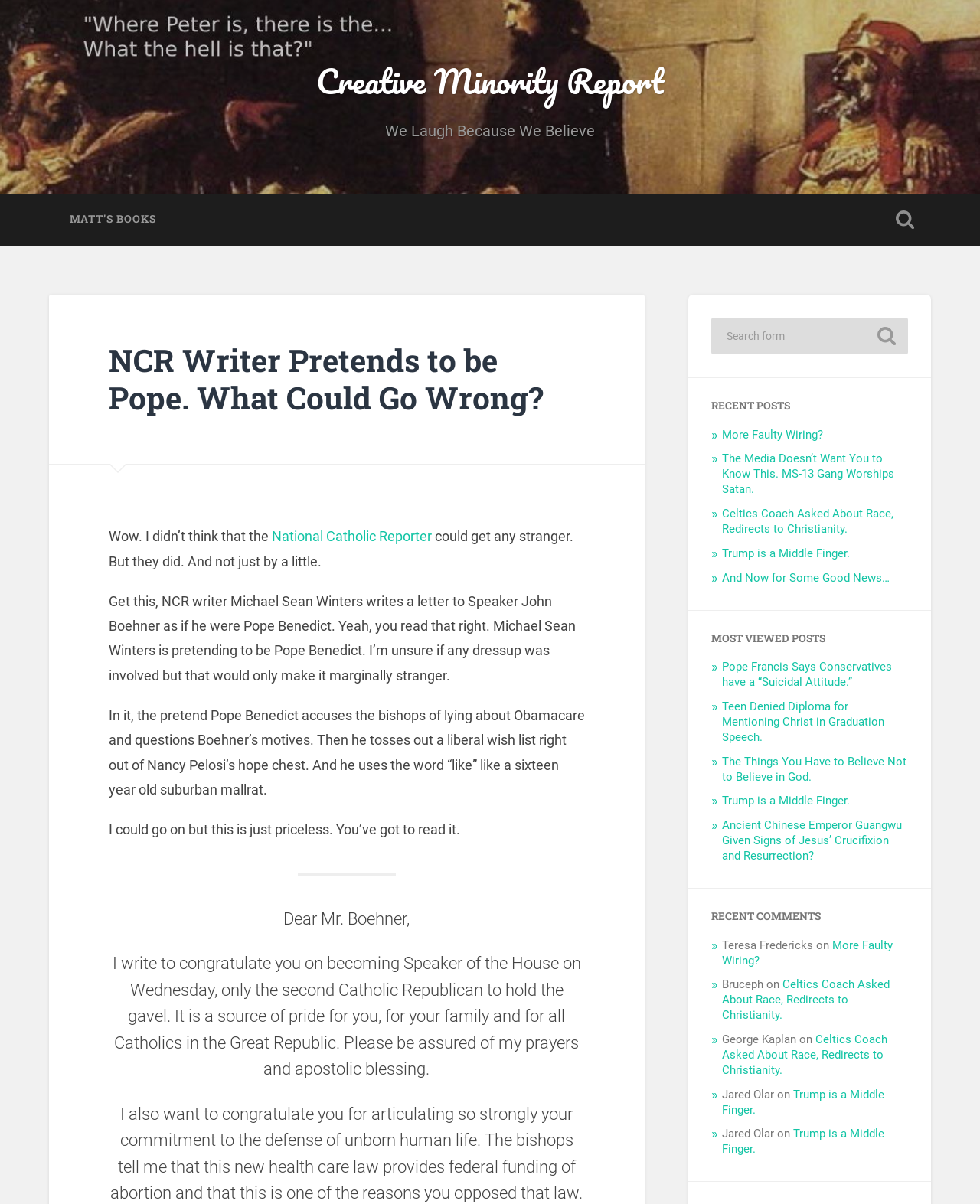Could you provide the bounding box coordinates for the portion of the screen to click to complete this instruction: "View the 'RECENT POSTS'"?

[0.726, 0.333, 0.927, 0.342]